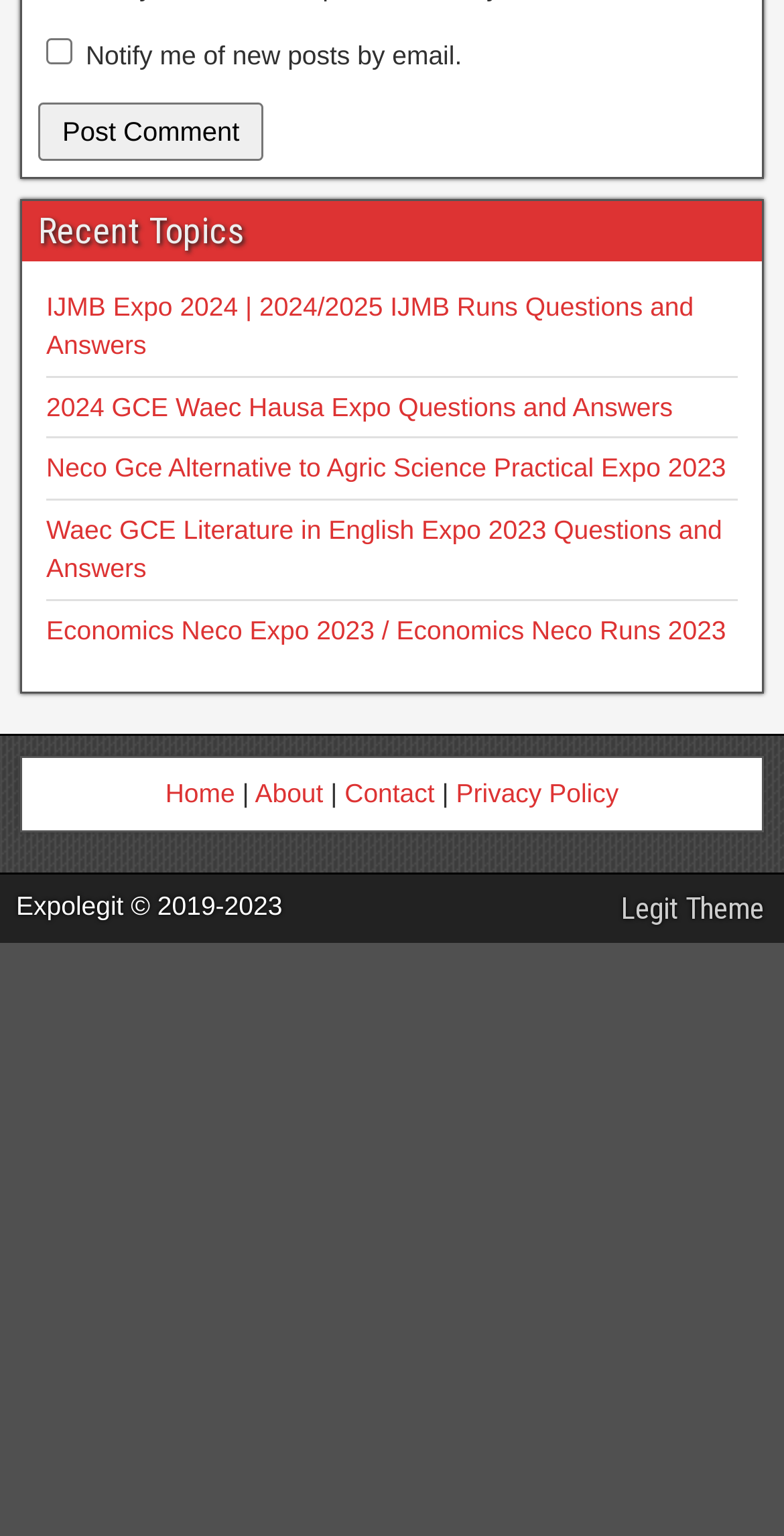Locate the bounding box coordinates of the area to click to fulfill this instruction: "Check the checkbox to notify me of new posts by email.". The bounding box should be presented as four float numbers between 0 and 1, in the order [left, top, right, bottom].

[0.059, 0.025, 0.092, 0.042]